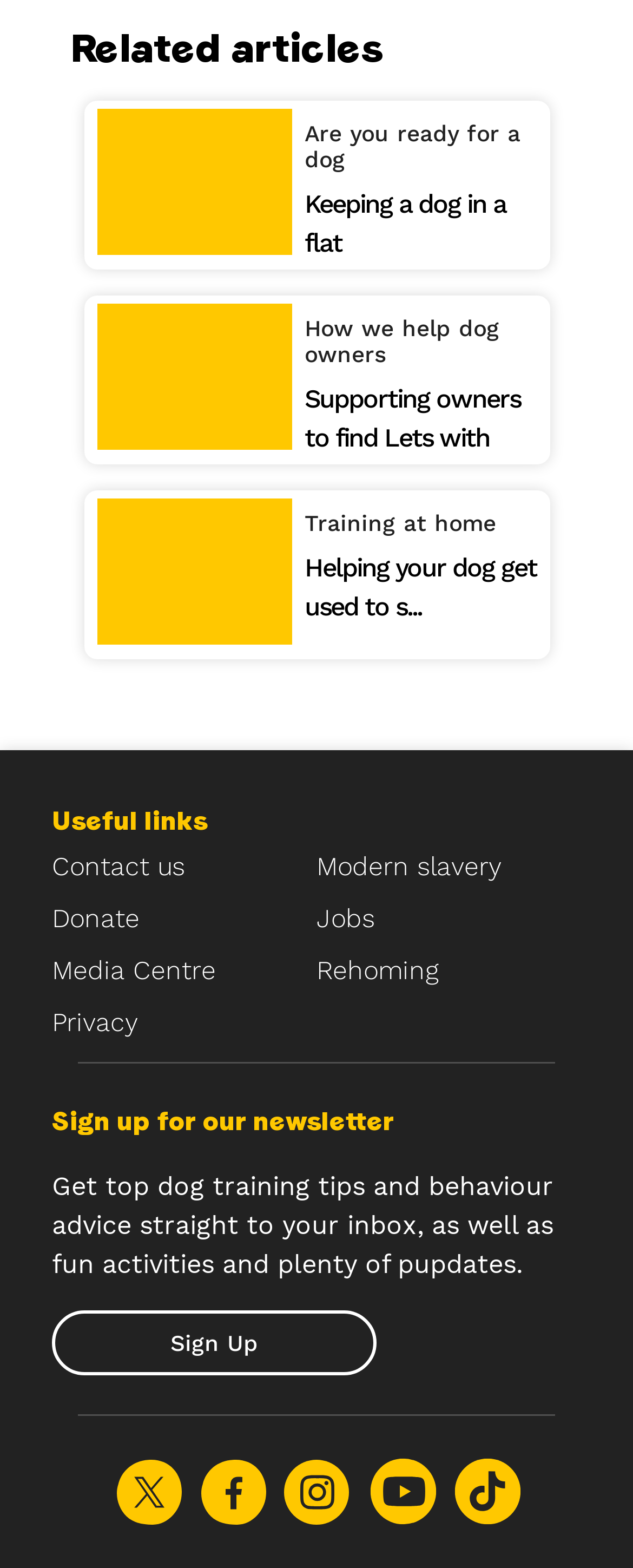How many social media platforms are available for sharing?
Provide a detailed and well-explained answer to the question.

The social media platforms available for sharing are identified by the links 'Share on X', 'Share on Facebook', 'Share on Instagram', 'Share on Youtube', and 'Share on TikTok'. These links are located at the bottom of the webpage.